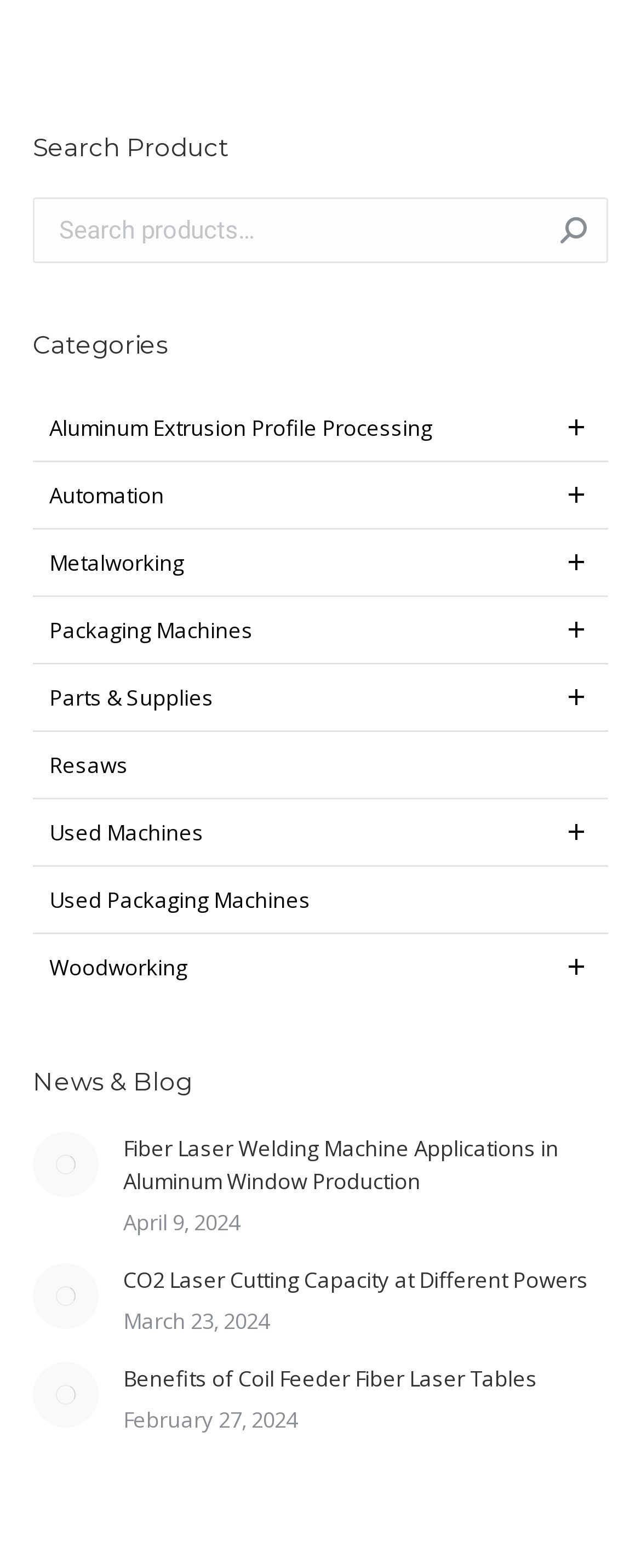Please identify the bounding box coordinates of the area that needs to be clicked to fulfill the following instruction: "Search for a product."

[0.051, 0.126, 0.949, 0.168]